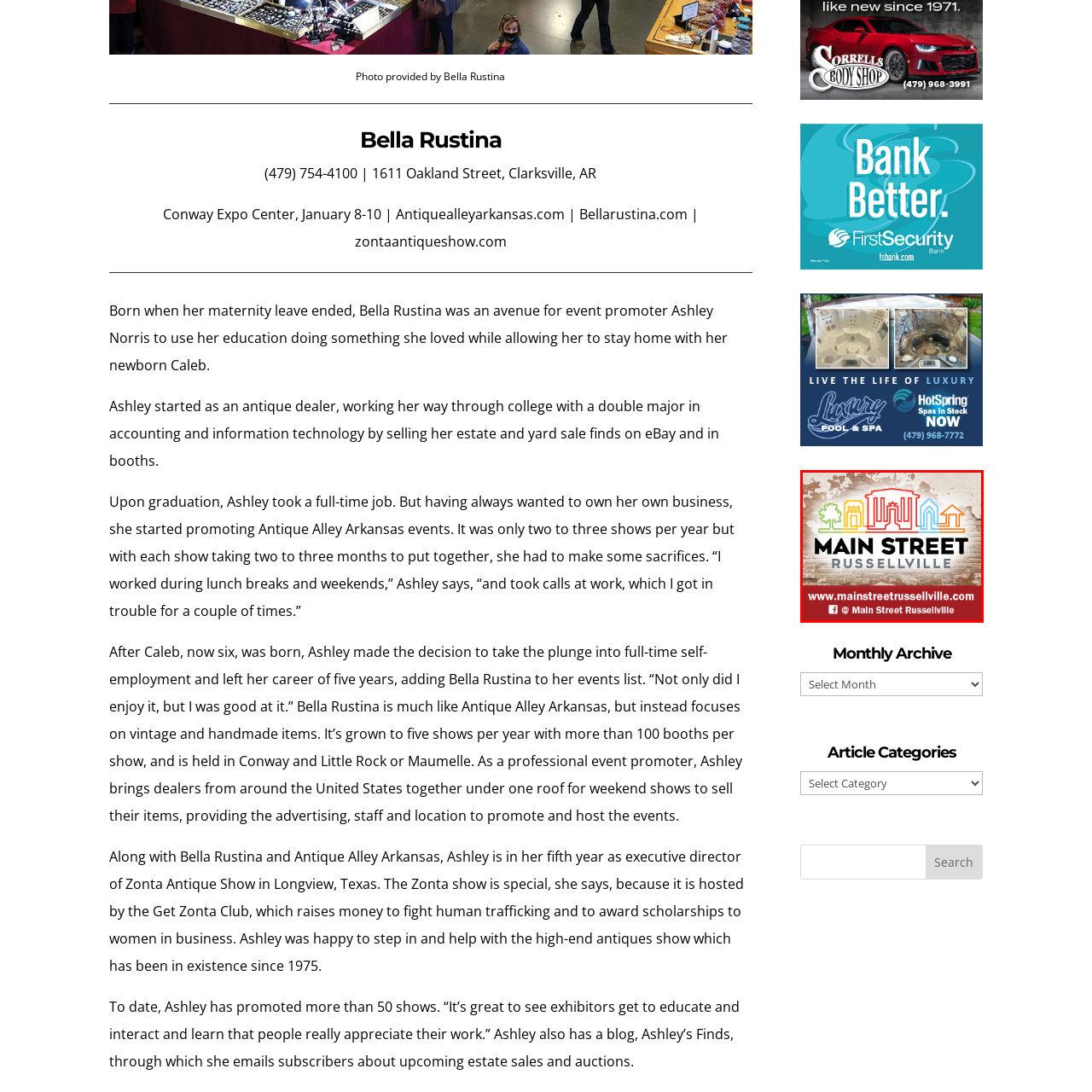Describe the scene captured within the highlighted red boundary in great detail.

The image prominently displays the logo for "Main Street Russellville," featuring vibrant colors that represent various iconic buildings and a tree, symbolizing the community's charm and historical significance. Below the logo, the website address and social media handle are provided, inviting engagement and promoting local activities. The design is set against a textured background, enhancing its visual appeal and emphasizing a connection to the local heritage and community spirit. This logo serves as a beacon for residents and visitors alike, showcasing the essence of Russellville.